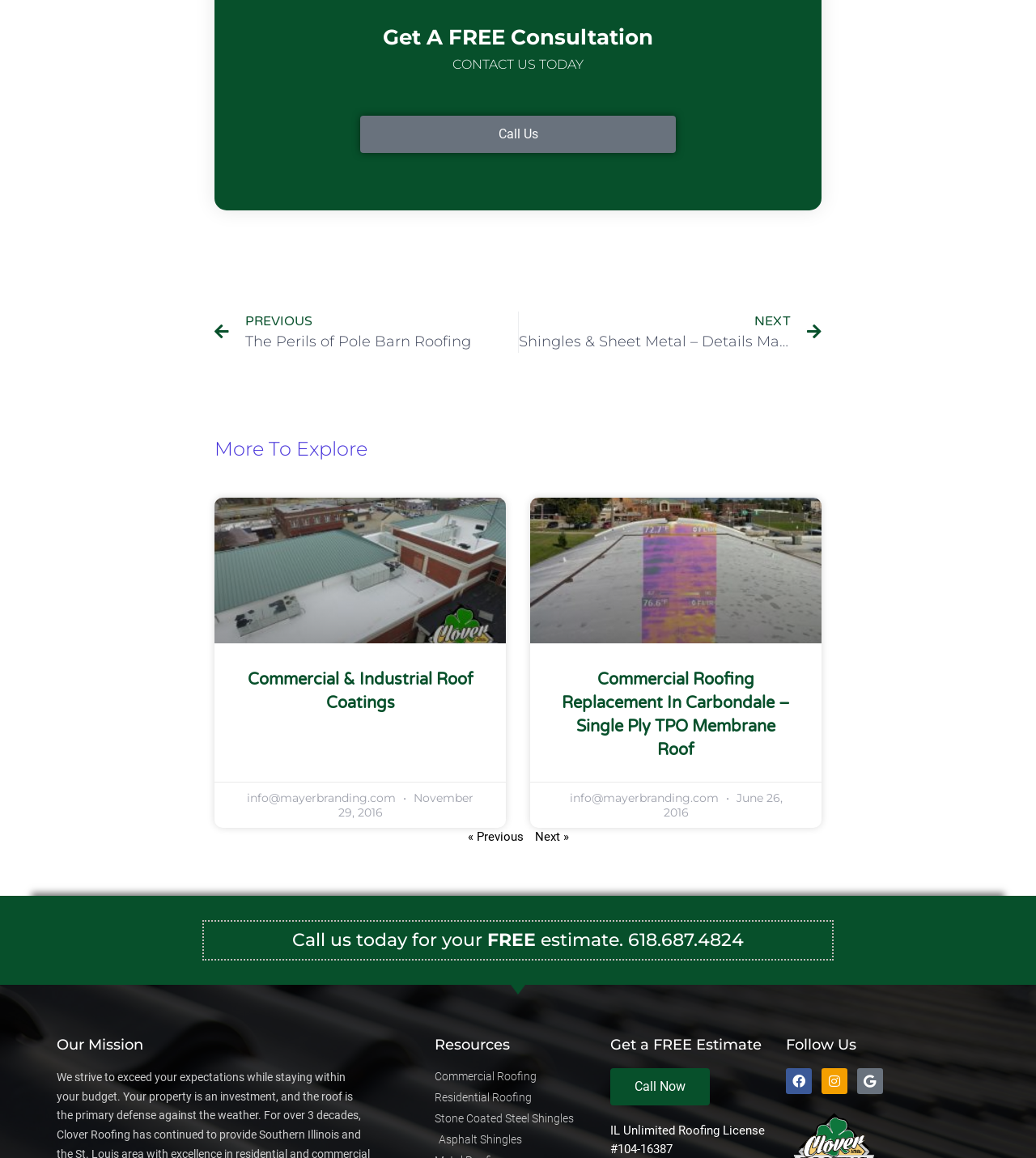What is the phone number for a free estimate?
Identify the answer in the screenshot and reply with a single word or phrase.

618.687.4824